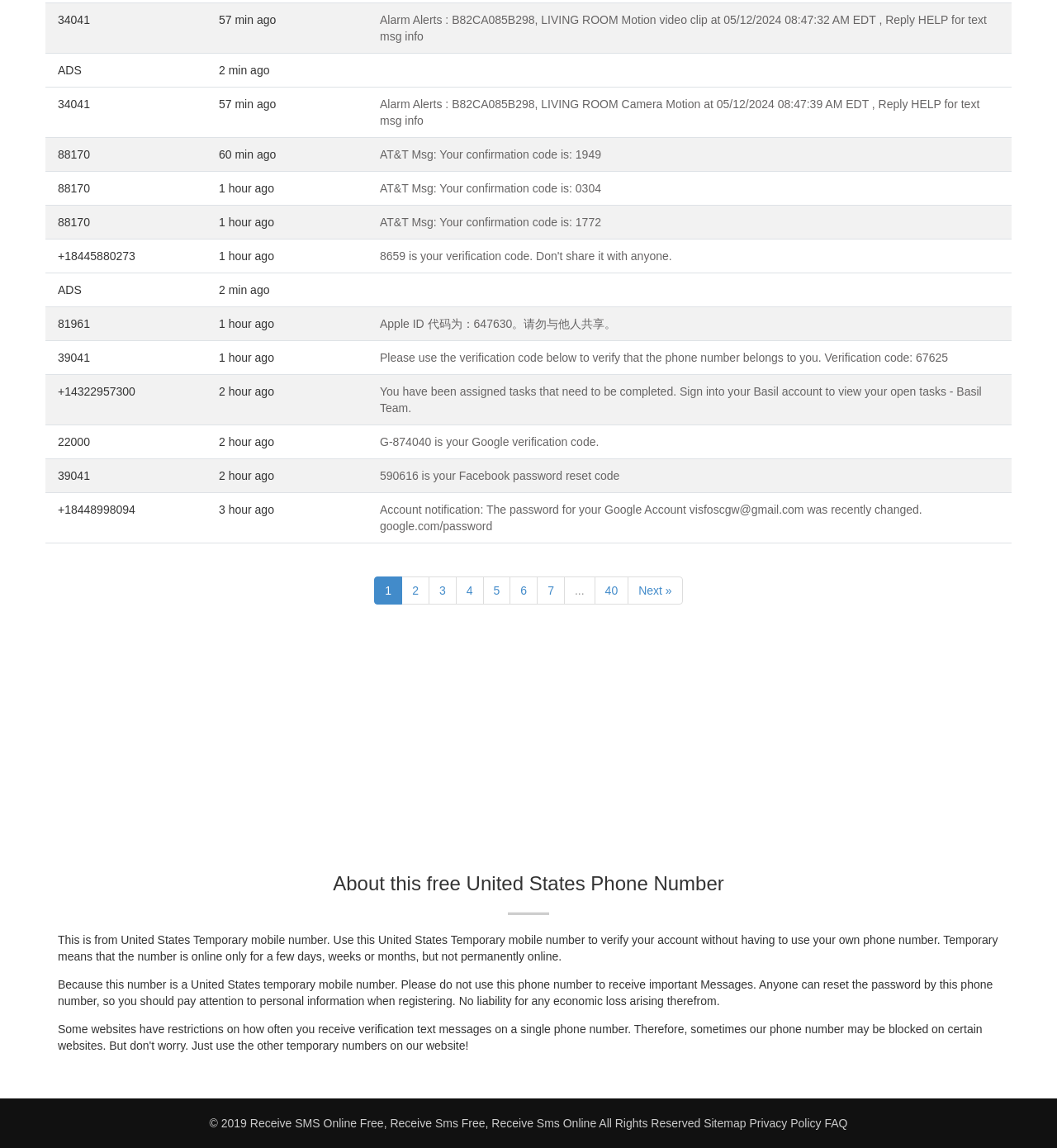Determine the coordinates of the bounding box that should be clicked to complete the instruction: "Click on the 'Receive SMS Online Free' link". The coordinates should be represented by four float numbers between 0 and 1: [left, top, right, bottom].

[0.237, 0.972, 0.363, 0.984]